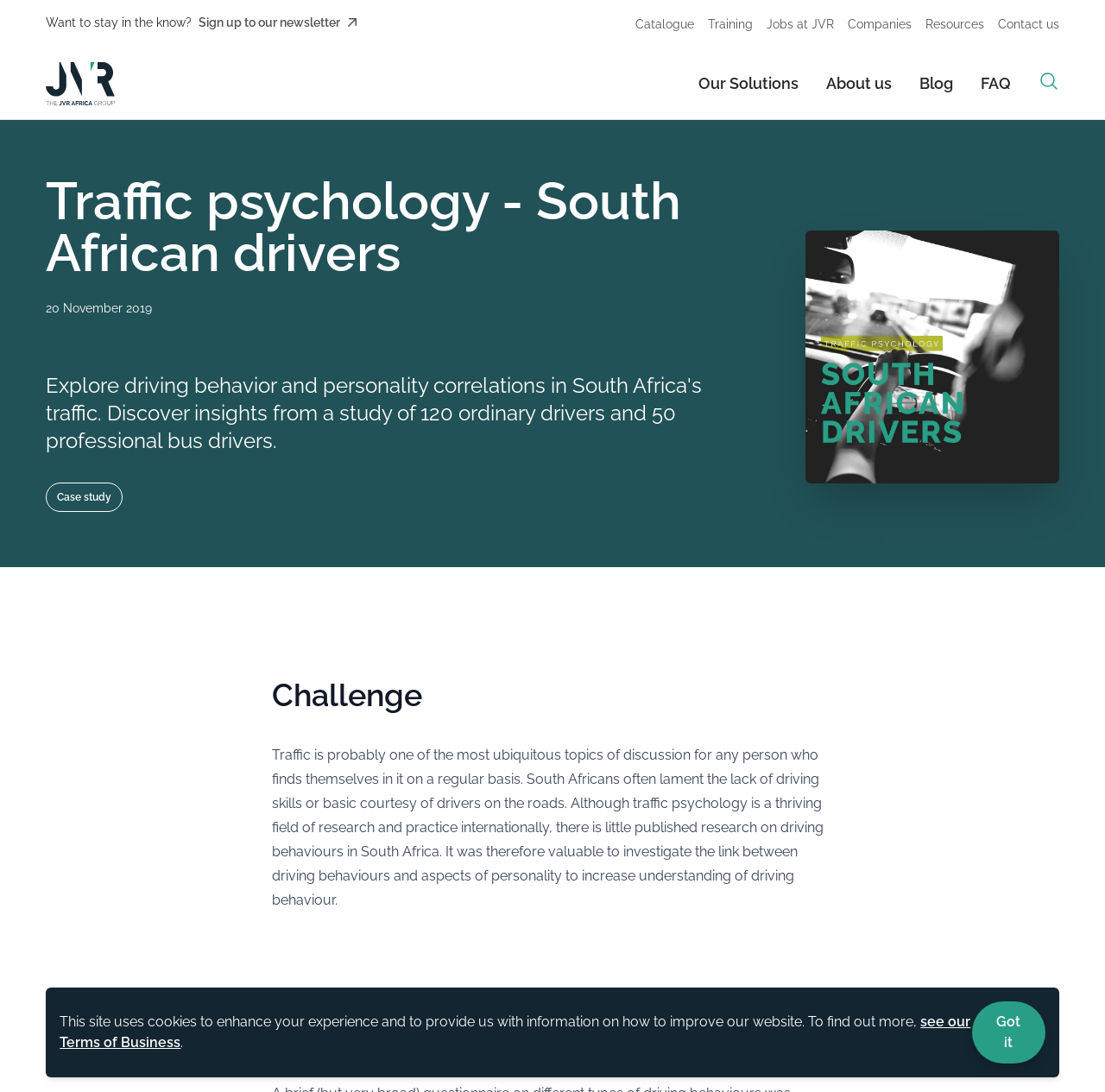Provide a short, one-word or phrase answer to the question below:
What is the topic of discussion in this article?

Traffic psychology